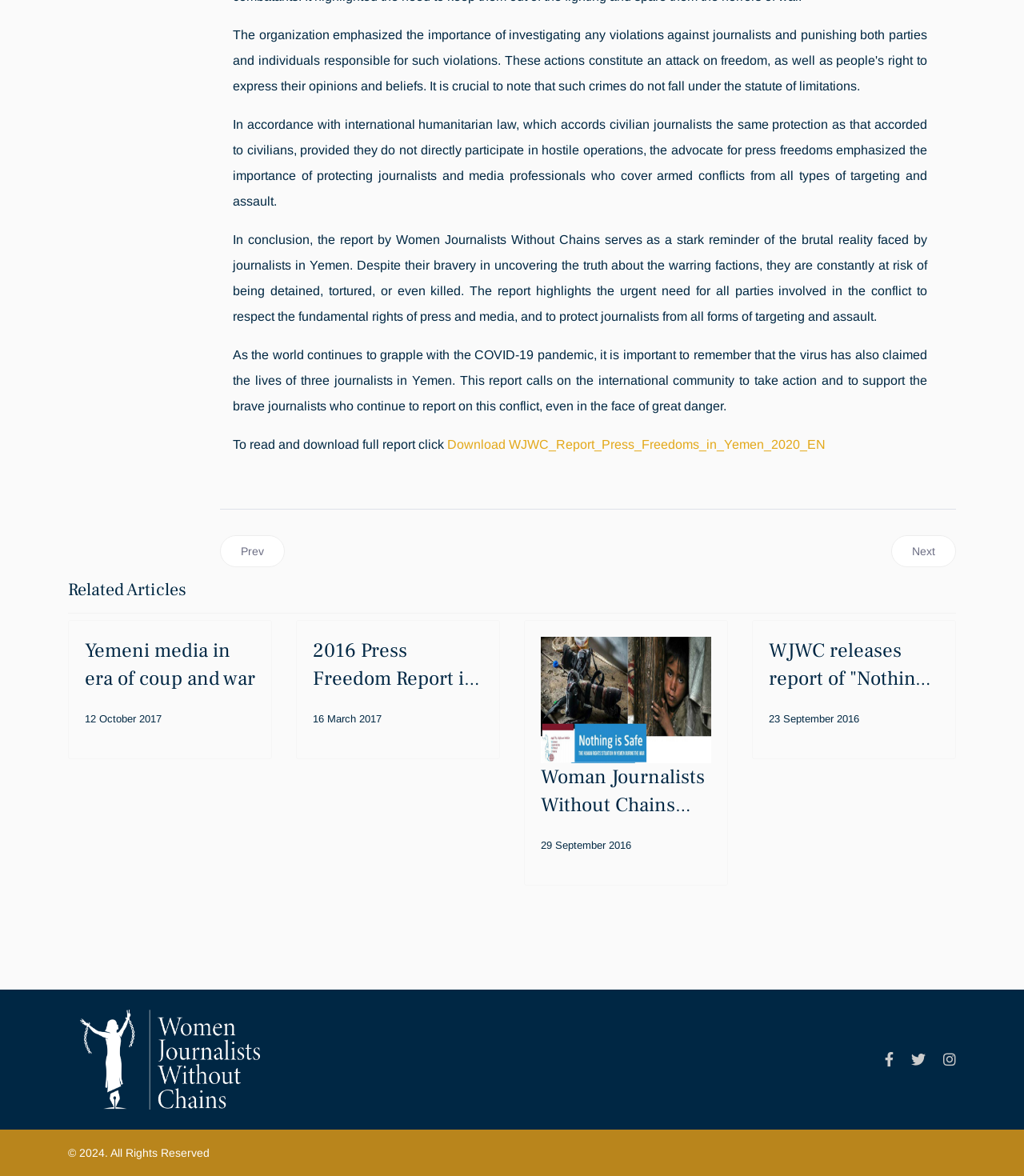Determine the bounding box coordinates for the clickable element to execute this instruction: "View the related article '2016 Press Freedom Report in Yemen'". Provide the coordinates as four float numbers between 0 and 1, i.e., [left, top, right, bottom].

[0.305, 0.541, 0.472, 0.589]